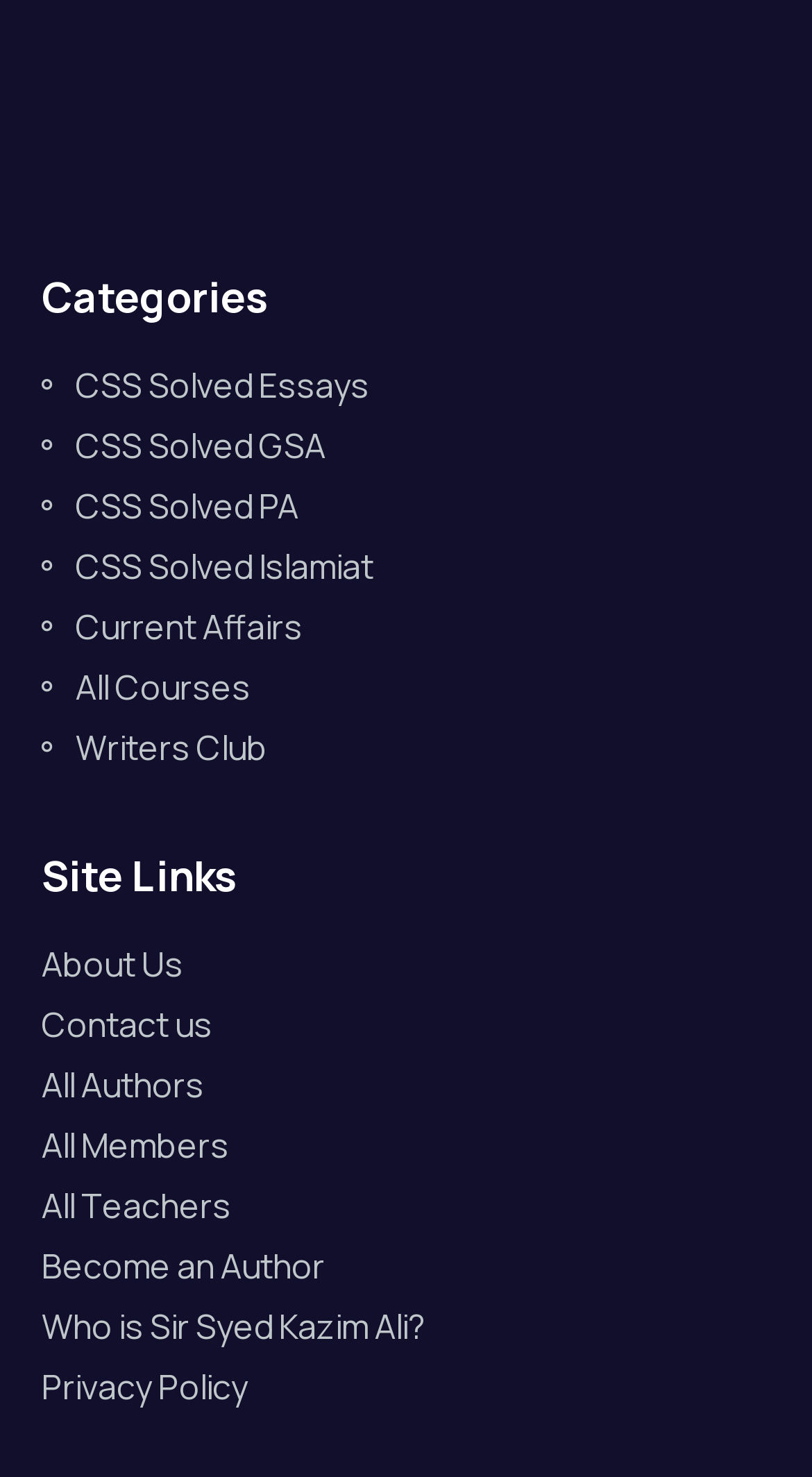What is the first category listed? Using the information from the screenshot, answer with a single word or phrase.

CSS Solved Essays